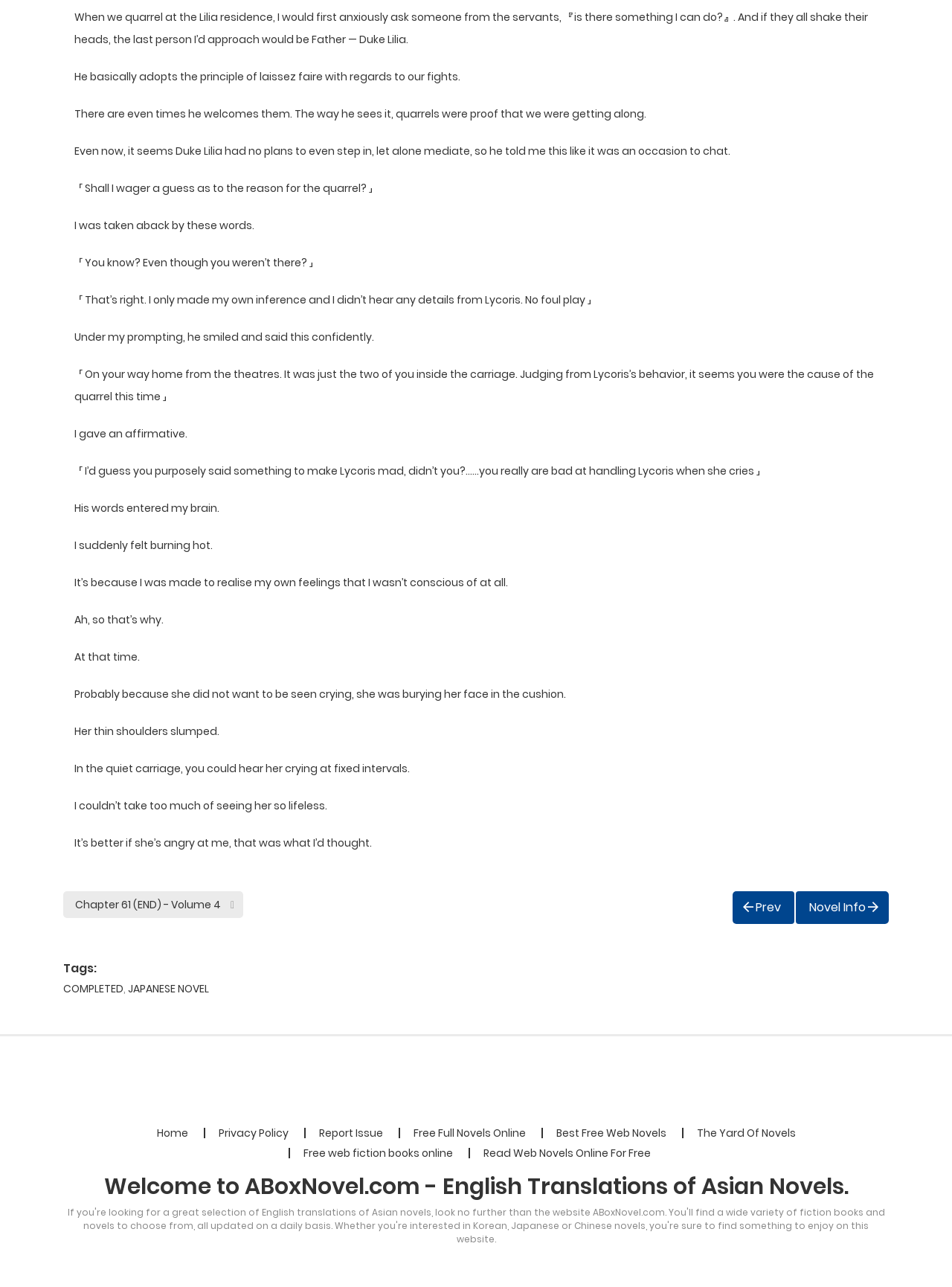Please locate the bounding box coordinates of the element that should be clicked to achieve the given instruction: "Click Novel Info".

[0.836, 0.692, 0.934, 0.718]